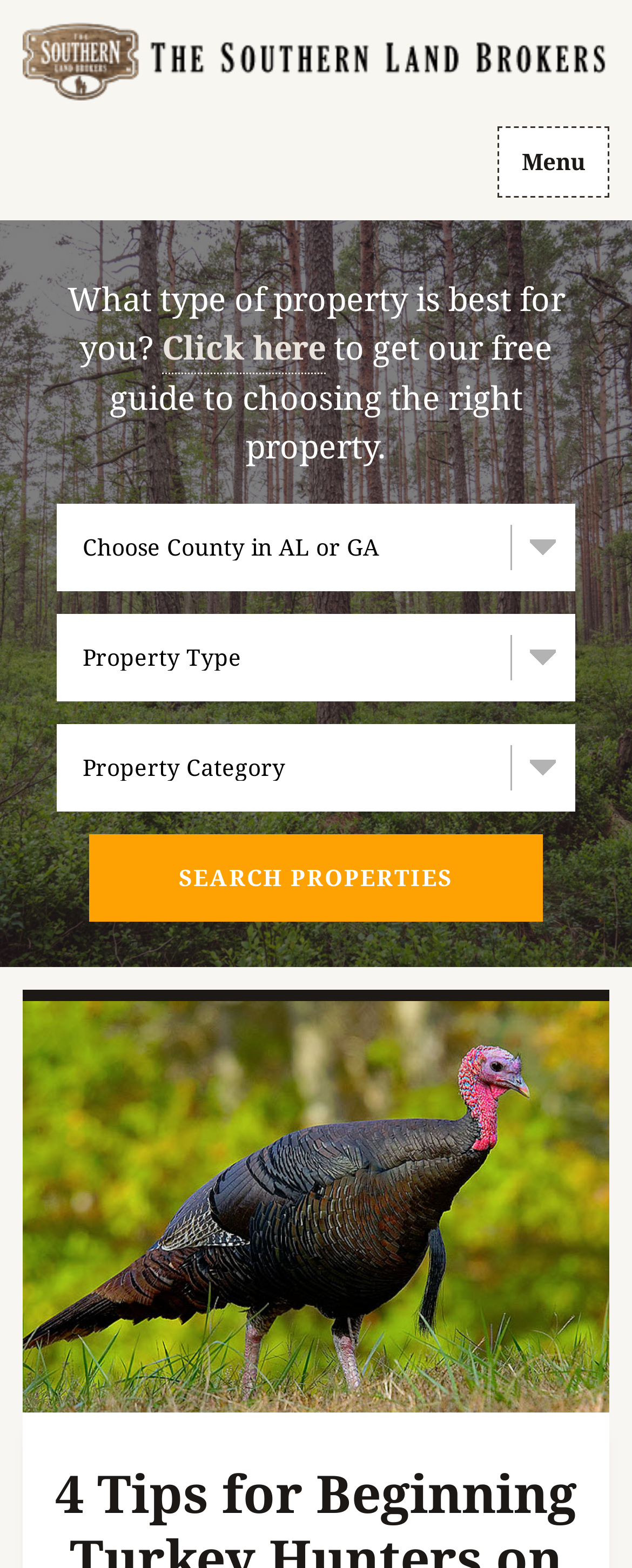What is the text above the 'Click here' link?
Provide a one-word or short-phrase answer based on the image.

What type of property is best for you?